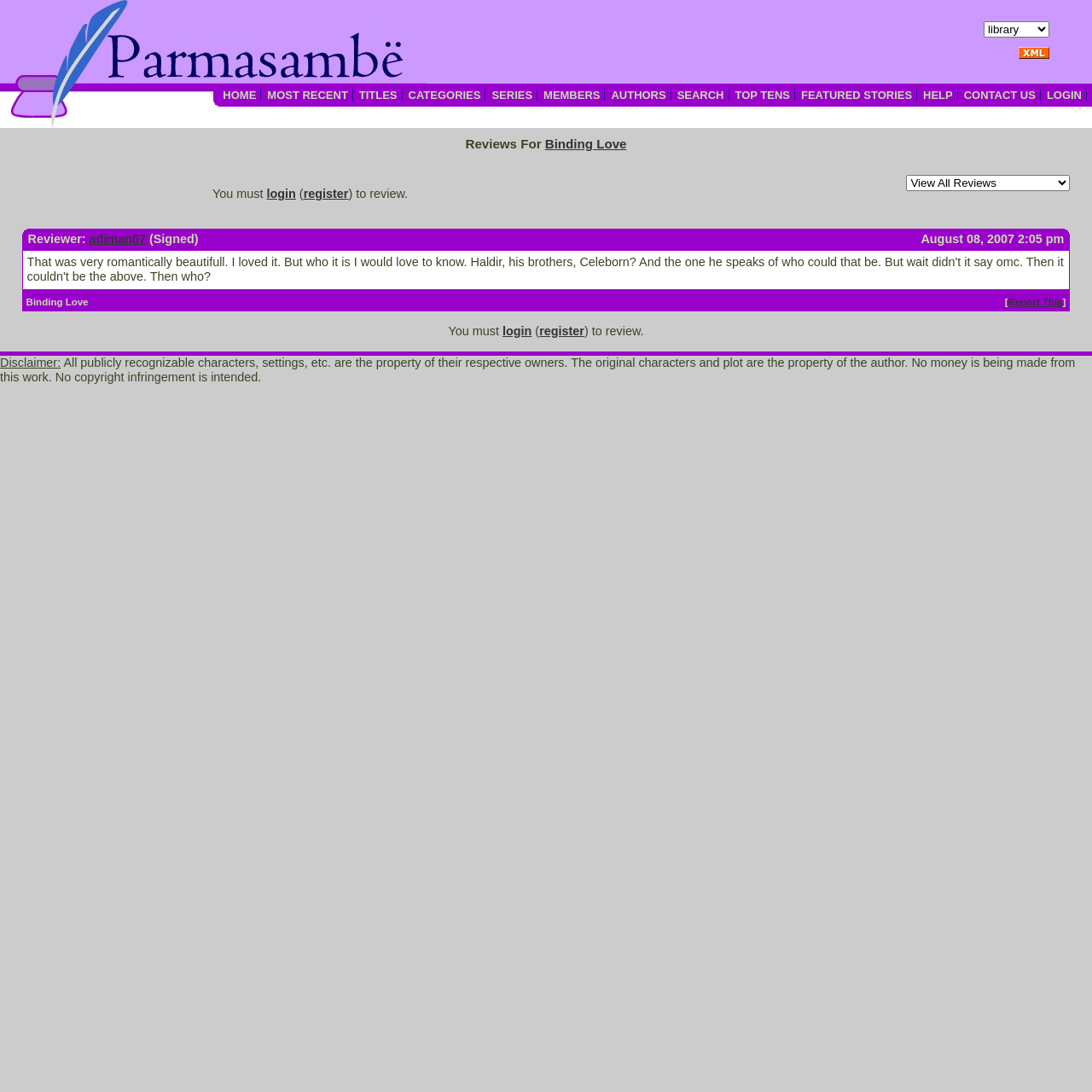Specify the bounding box coordinates for the region that must be clicked to perform the given instruction: "Click on the RSS link".

[0.933, 0.044, 0.961, 0.056]